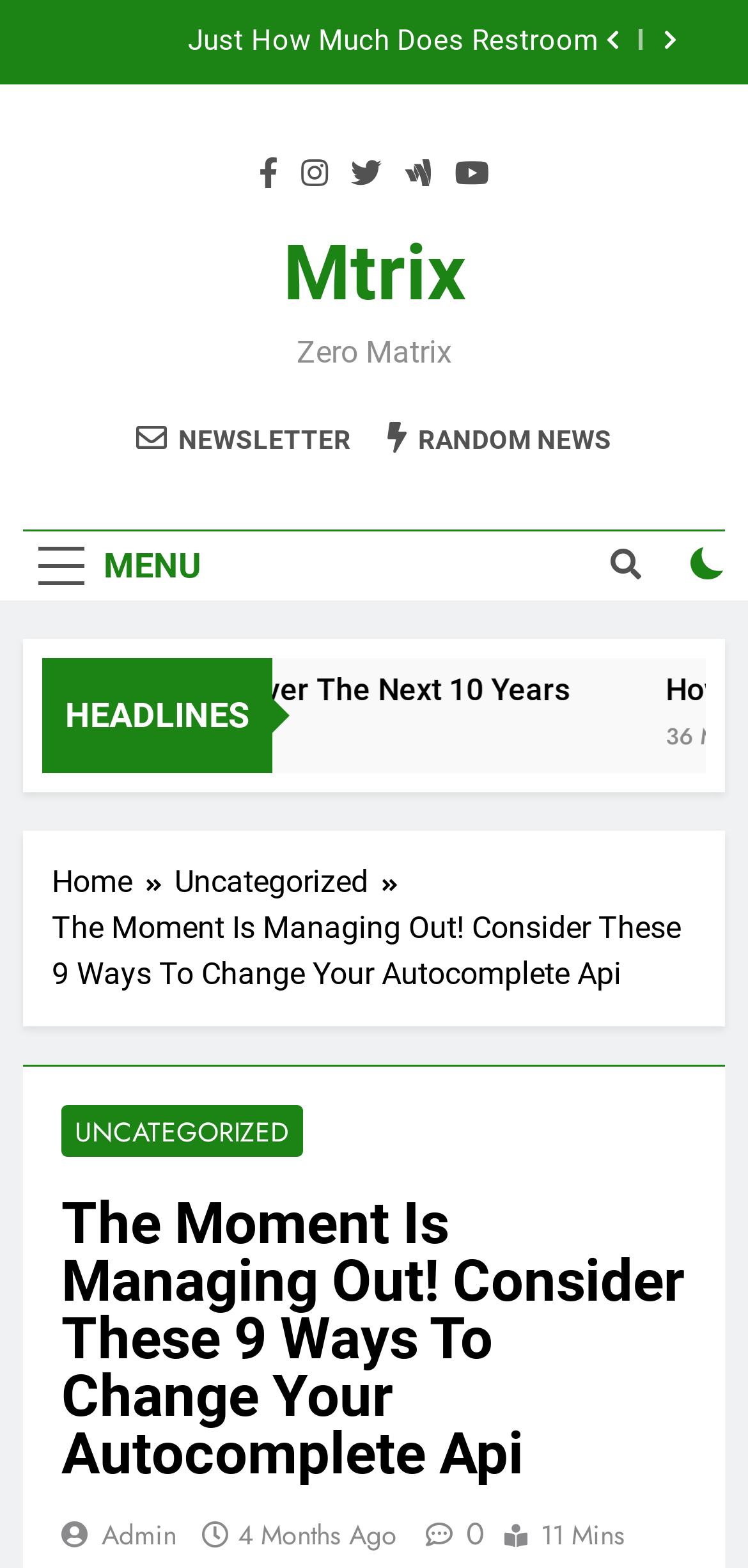Determine the primary headline of the webpage.

The Moment Is Managing Out! Consider These 9 Ways To Change Your Autocomplete Api